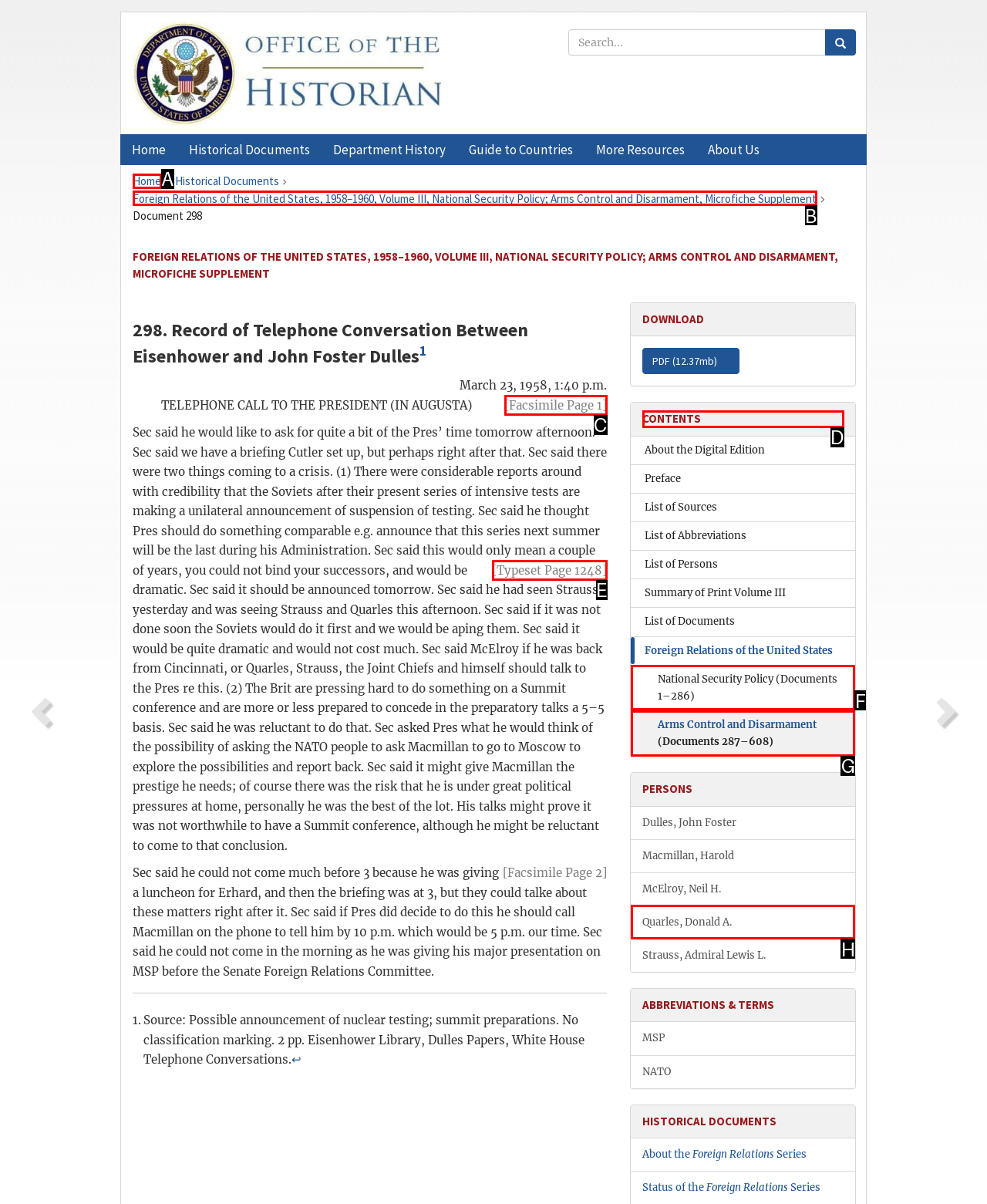Identify the letter of the option that should be selected to accomplish the following task: Explore the contents of the digital edition. Provide the letter directly.

D